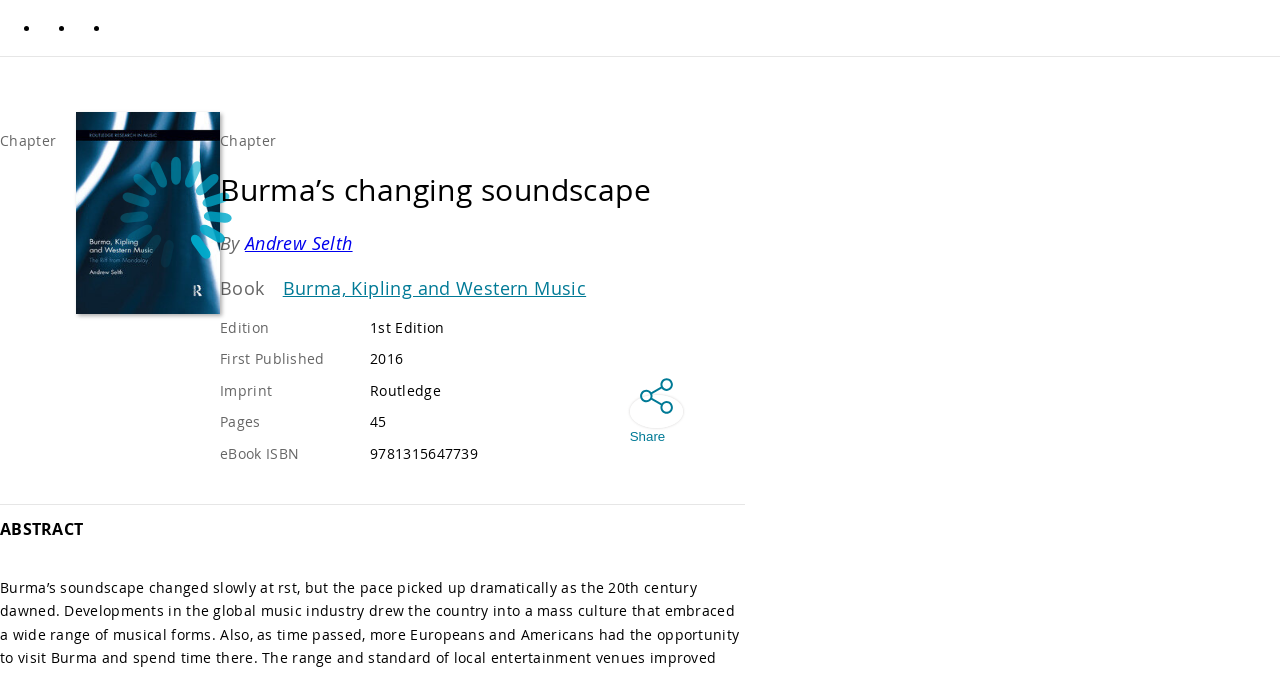Using the provided element description "Andrew Selth", determine the bounding box coordinates of the UI element.

[0.191, 0.343, 0.275, 0.379]